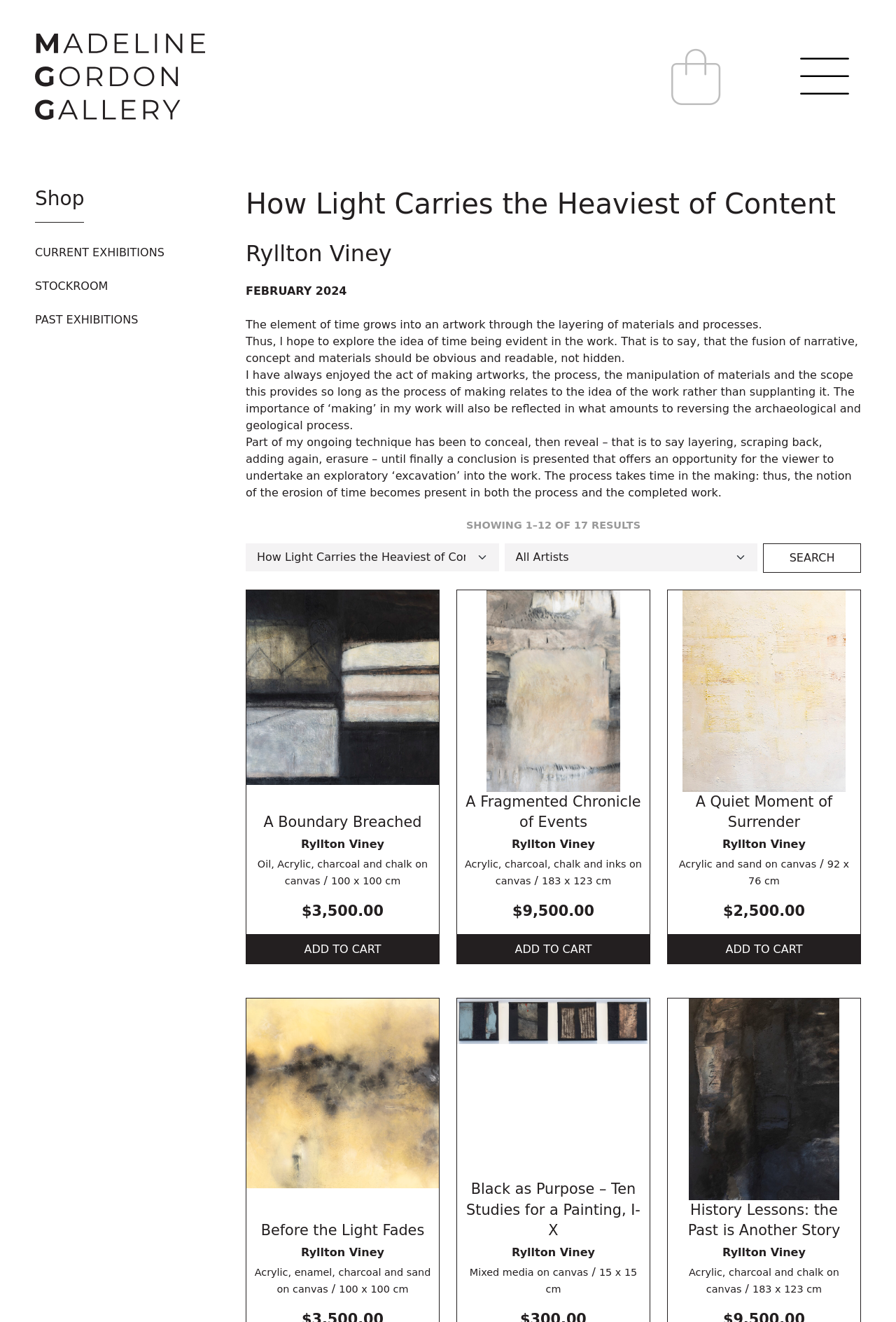Indicate the bounding box coordinates of the clickable region to achieve the following instruction: "Add 'A Fragmented Chronicle of Events' to cart."

[0.509, 0.707, 0.726, 0.729]